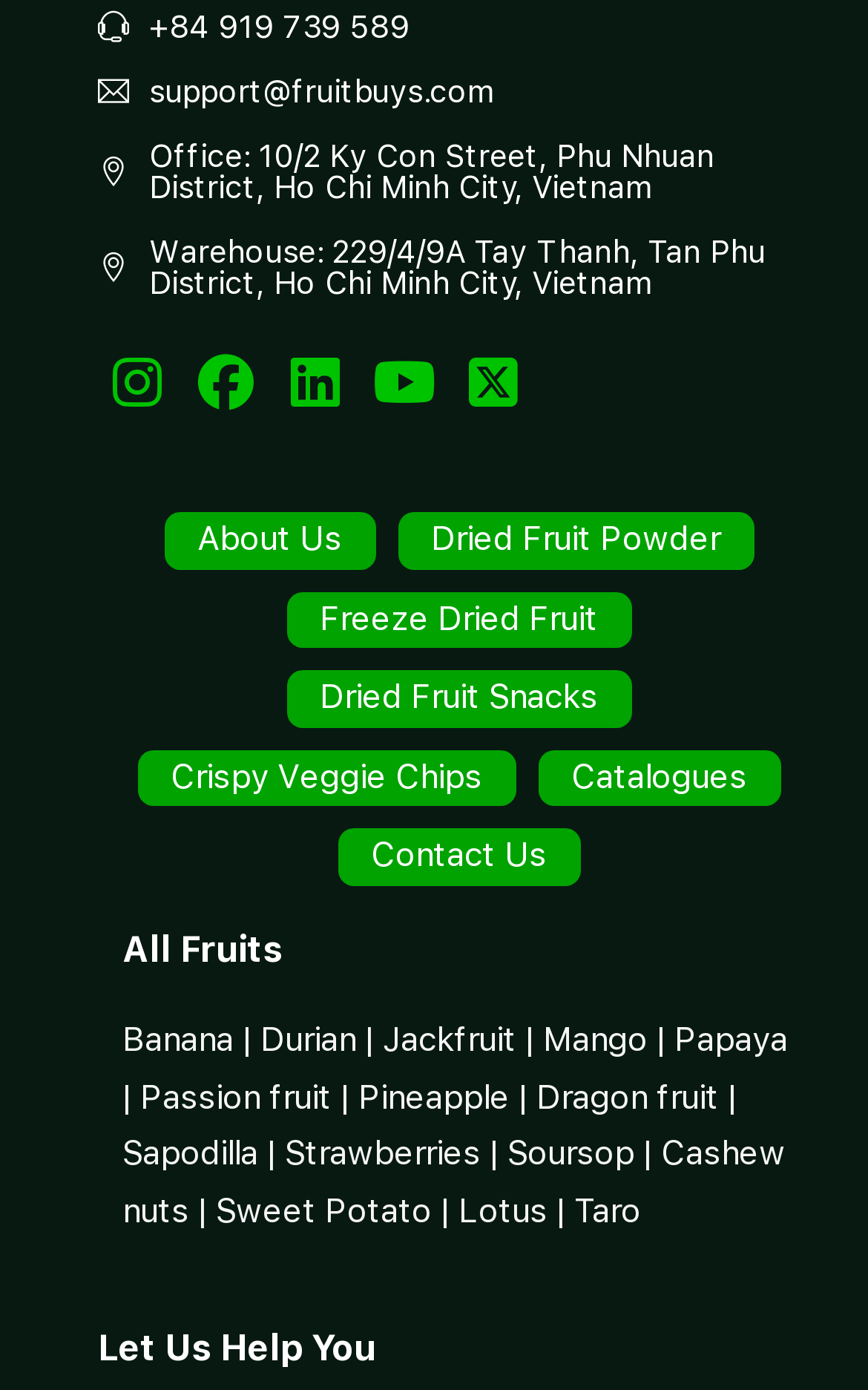Locate the bounding box coordinates of the element that should be clicked to fulfill the instruction: "Learn about Banana".

[0.141, 0.734, 0.269, 0.763]